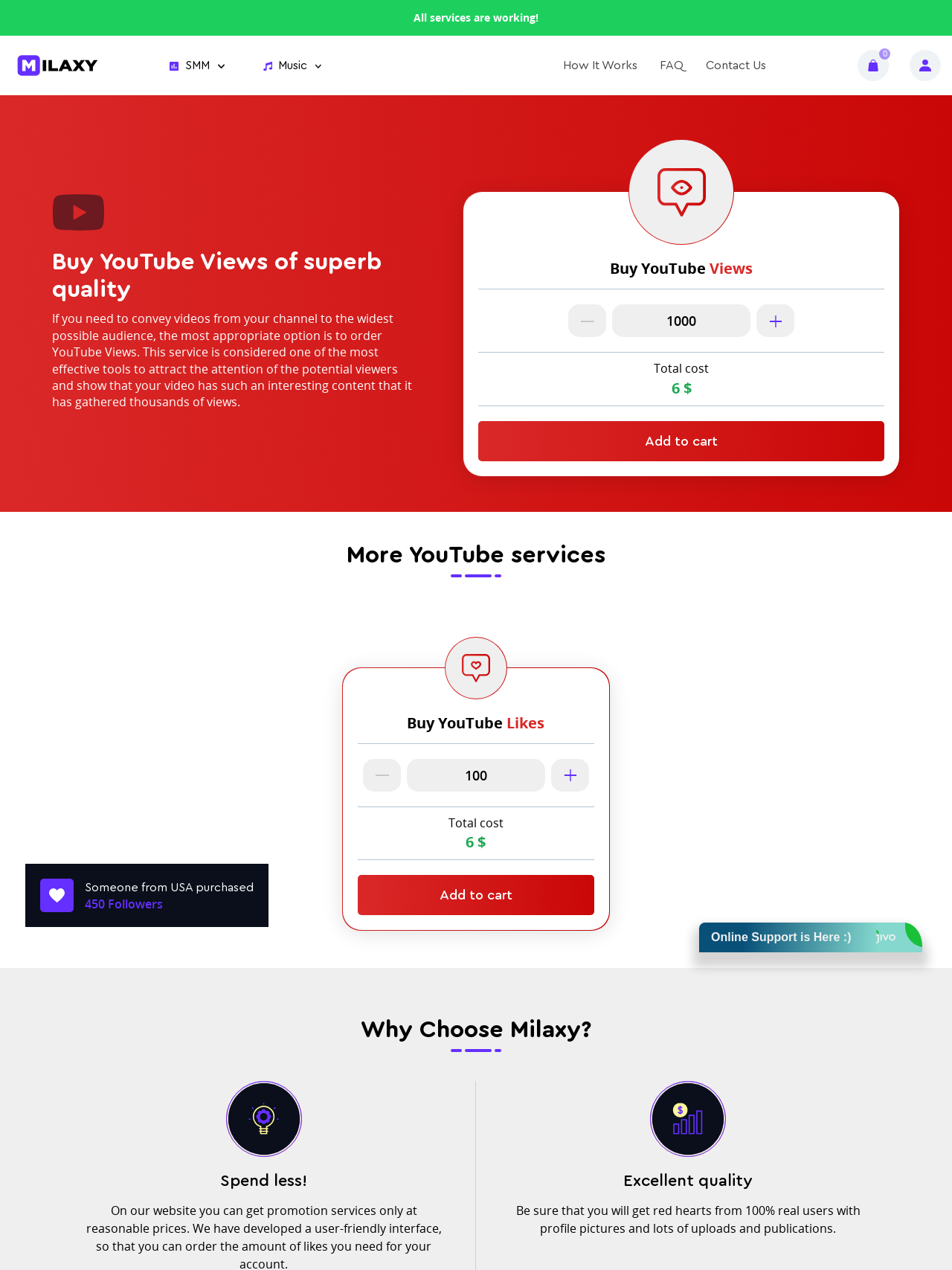What is the main service offered by this website?
Using the image, respond with a single word or phrase.

Buy Instagram Likes Followers